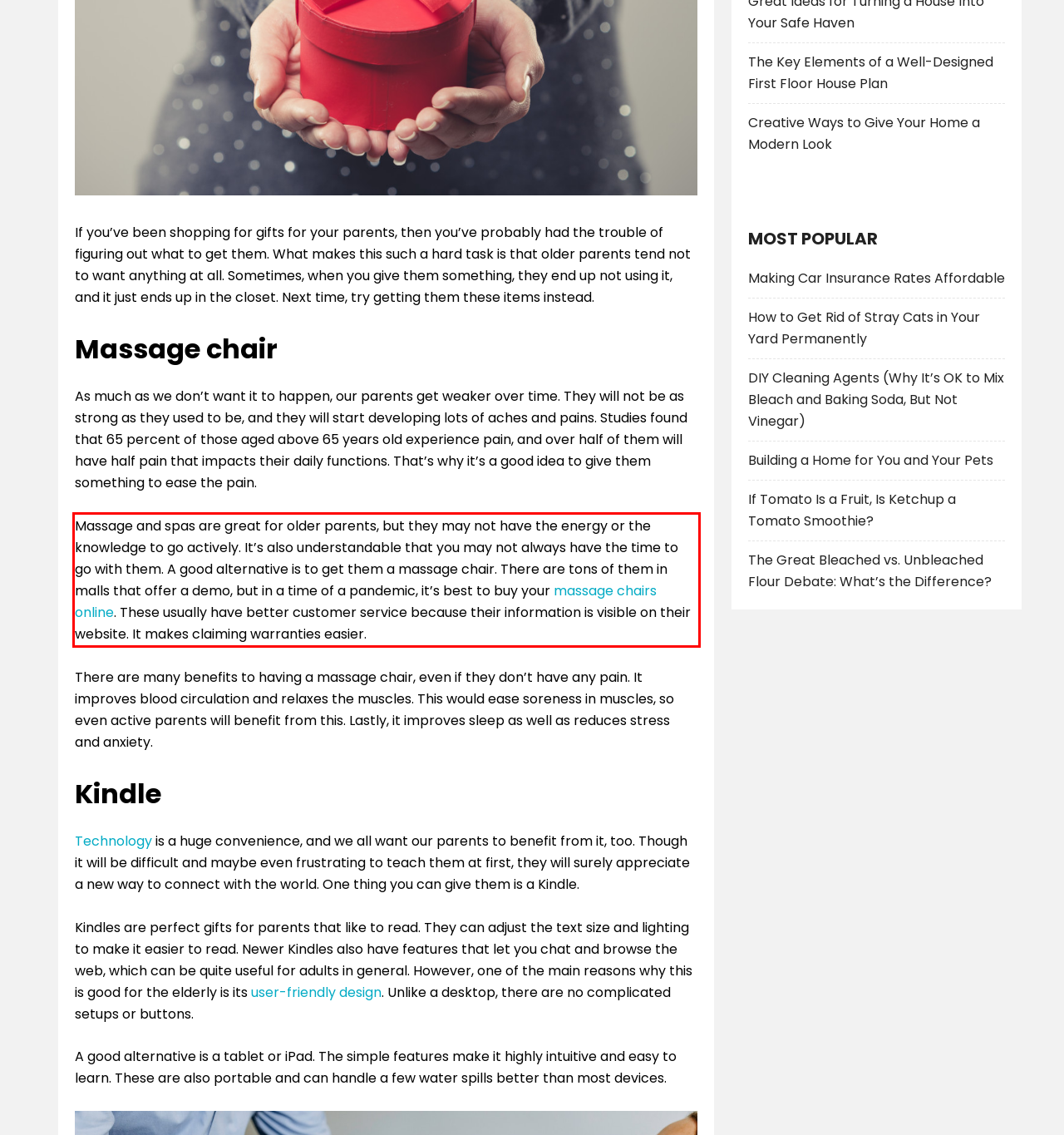You have a screenshot of a webpage with a red bounding box. Use OCR to generate the text contained within this red rectangle.

Massage and spas are great for older parents, but they may not have the energy or the knowledge to go actively. It’s also understandable that you may not always have the time to go with them. A good alternative is to get them a massage chair. There are tons of them in malls that offer a demo, but in a time of a pandemic, it’s best to buy your massage chairs online. These usually have better customer service because their information is visible on their website. It makes claiming warranties easier.